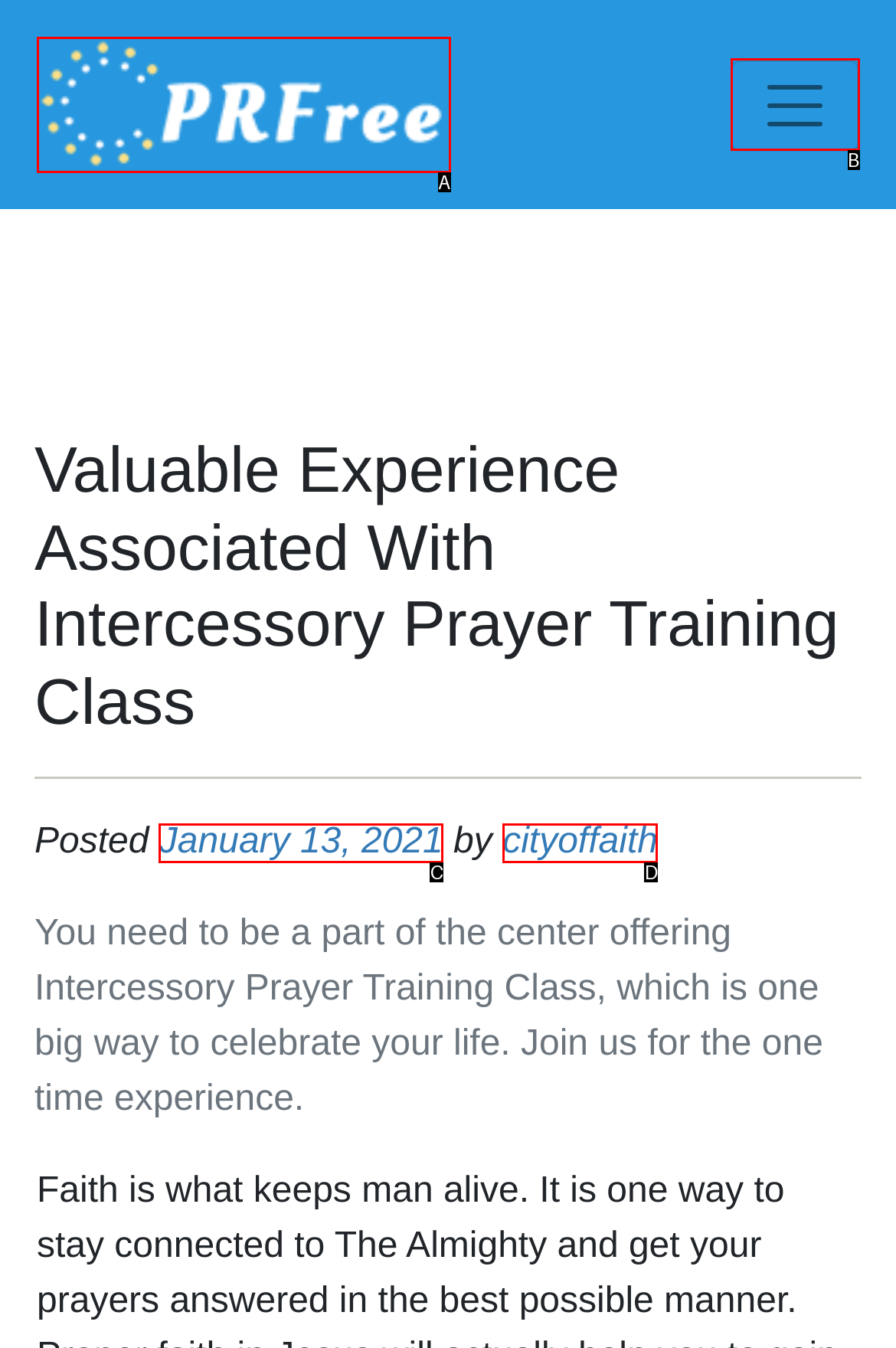Given the description: January 13, 2021, identify the corresponding option. Answer with the letter of the appropriate option directly.

C